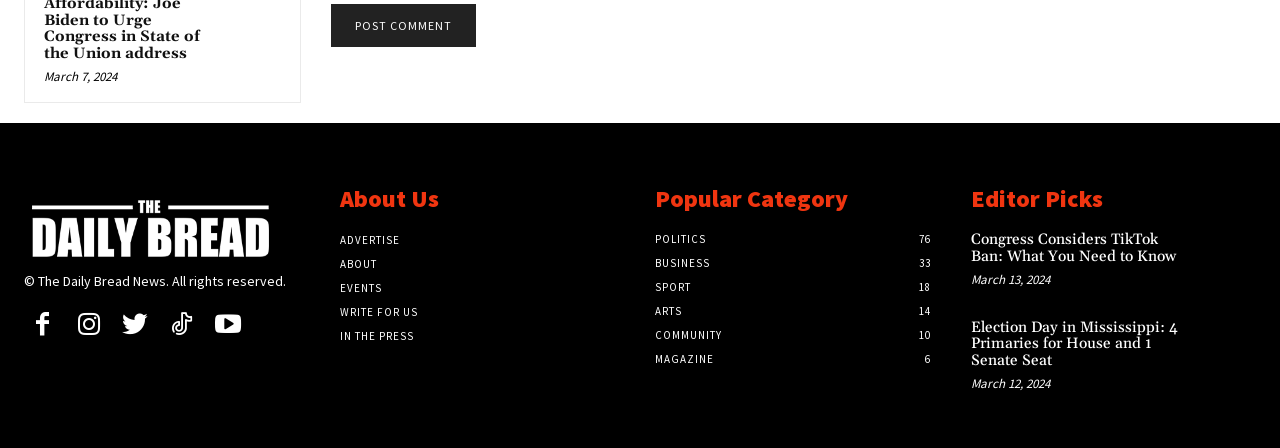Refer to the screenshot and answer the following question in detail:
How many links are there in the 'Editor Picks' section?

I counted the number of links in the 'Editor Picks' section and found 3 links: 'Congress Considers TikTok Ban: What You Need to Know', 'Election Day in Mississippi: 4 Primaries for House and 1 Senate Seat', and another article with a similar format.